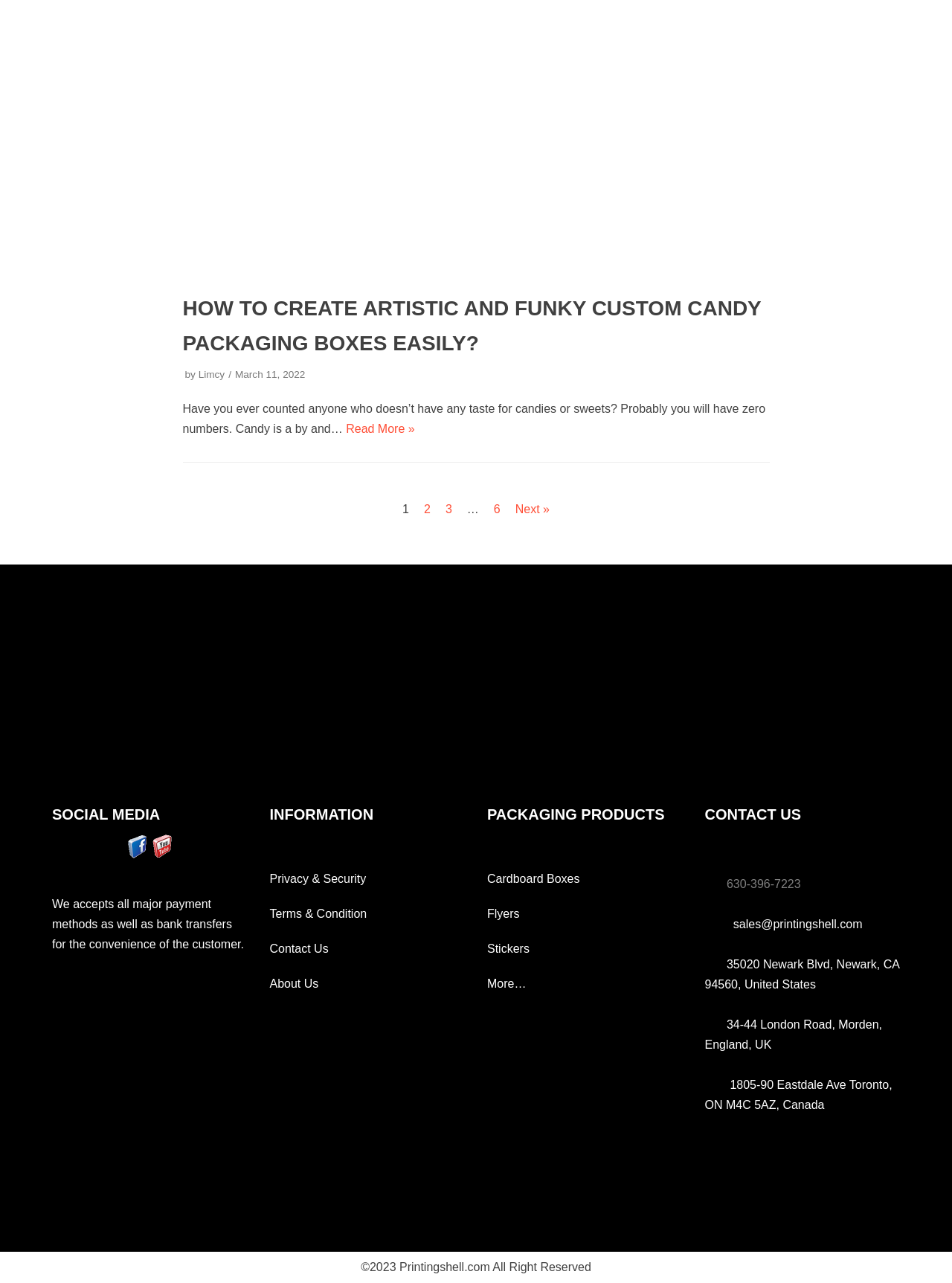Please provide the bounding box coordinates for the UI element as described: "title="Visit Us On Facebook"". The coordinates must be four floats between 0 and 1, represented as [left, top, right, bottom].

[0.131, 0.661, 0.157, 0.671]